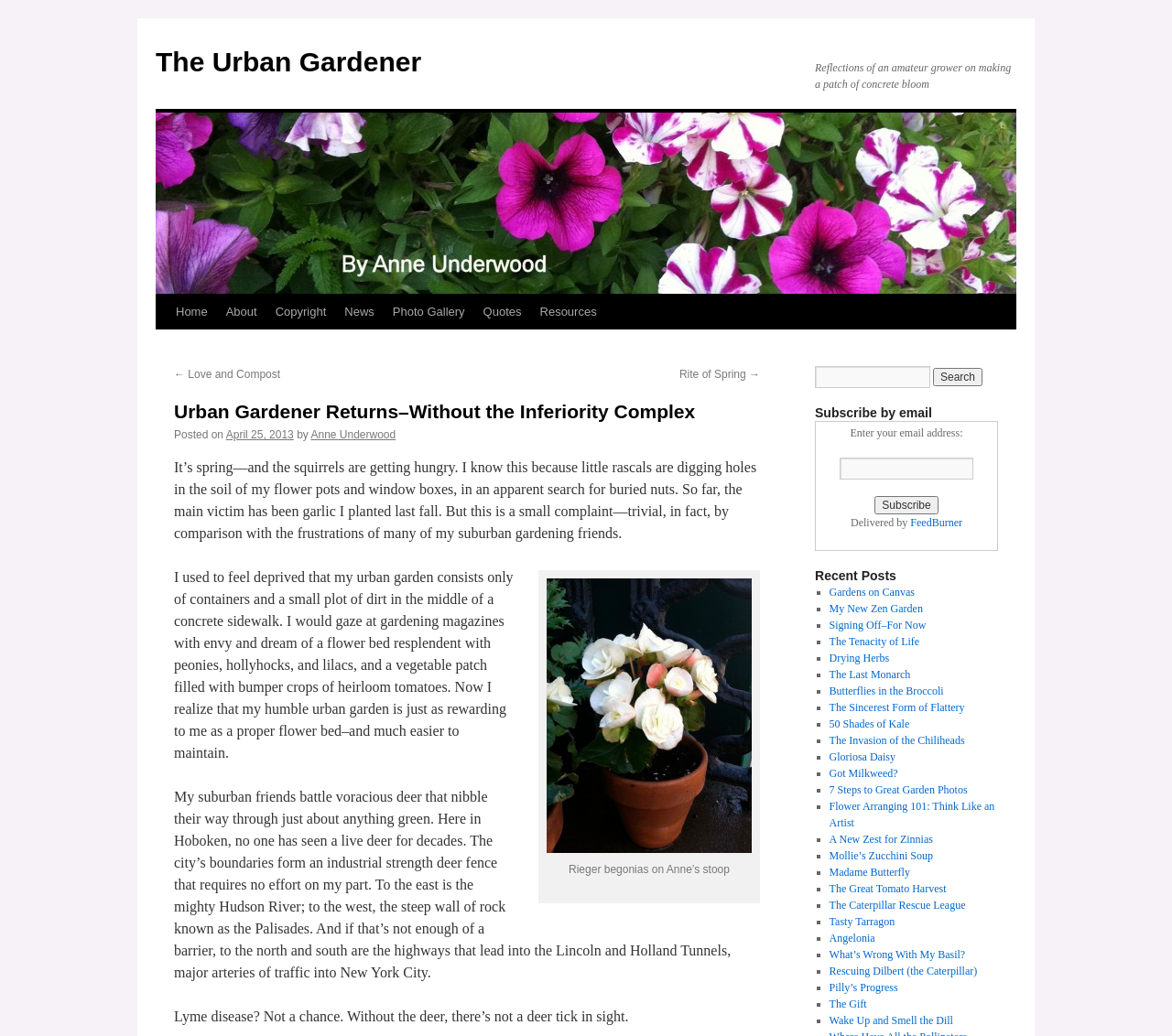Determine the coordinates of the bounding box that should be clicked to complete the instruction: "Read the interview with Neenz". The coordinates should be represented by four float numbers between 0 and 1: [left, top, right, bottom].

None